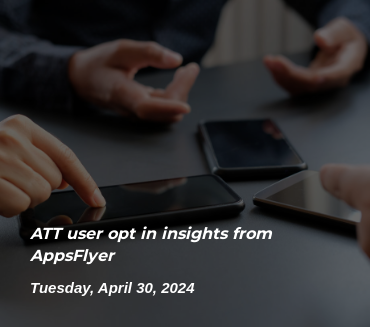What is the date mentioned in the image?
Utilize the information in the image to give a detailed answer to the question.

The date, Tuesday, April 30, 2024, is mentioned in the image, emphasizing the timeliness of the insights being shared.